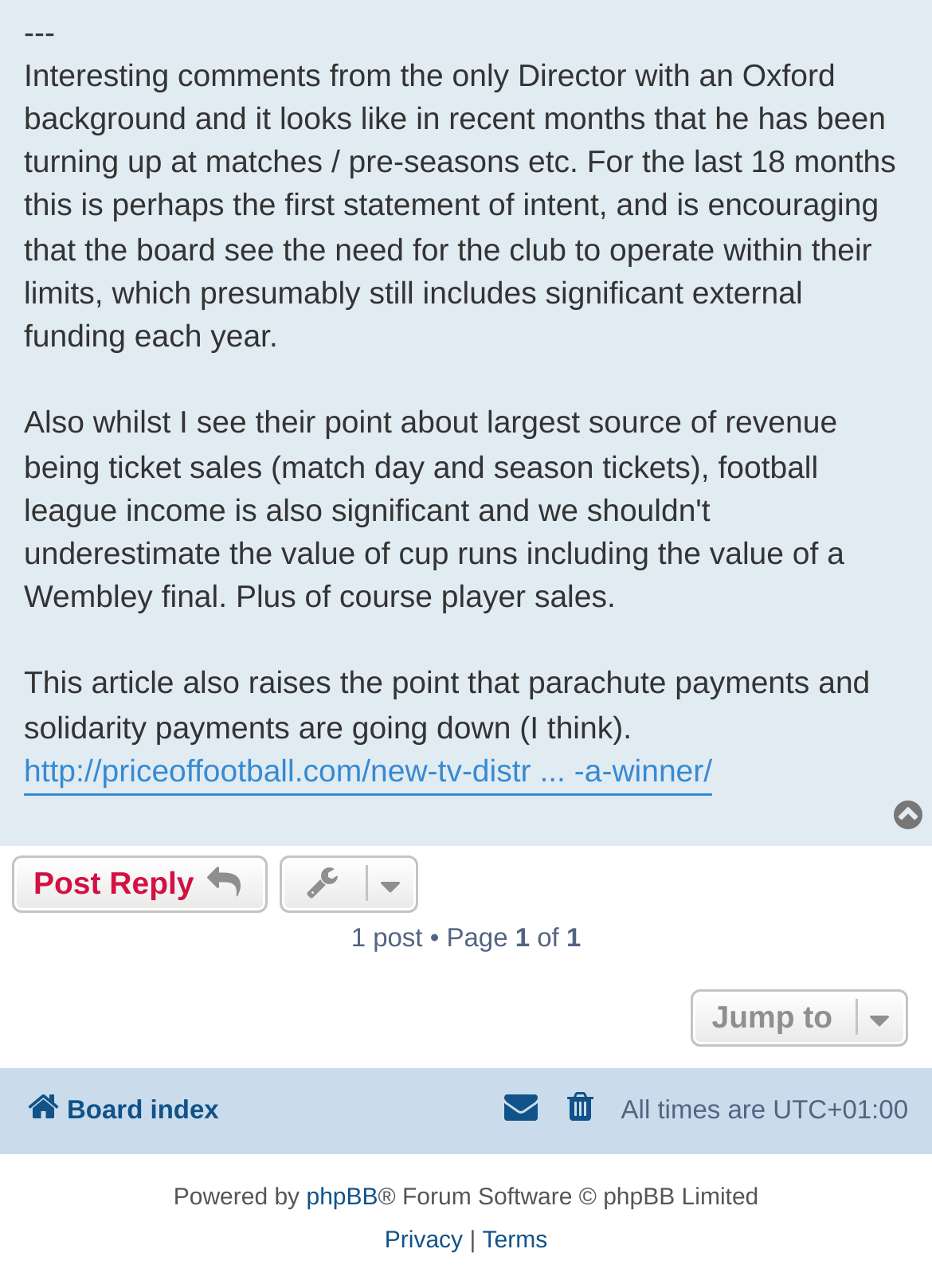Can you find the bounding box coordinates for the element to click on to achieve the instruction: "Jump to a specific page"?

[0.741, 0.768, 0.974, 0.813]